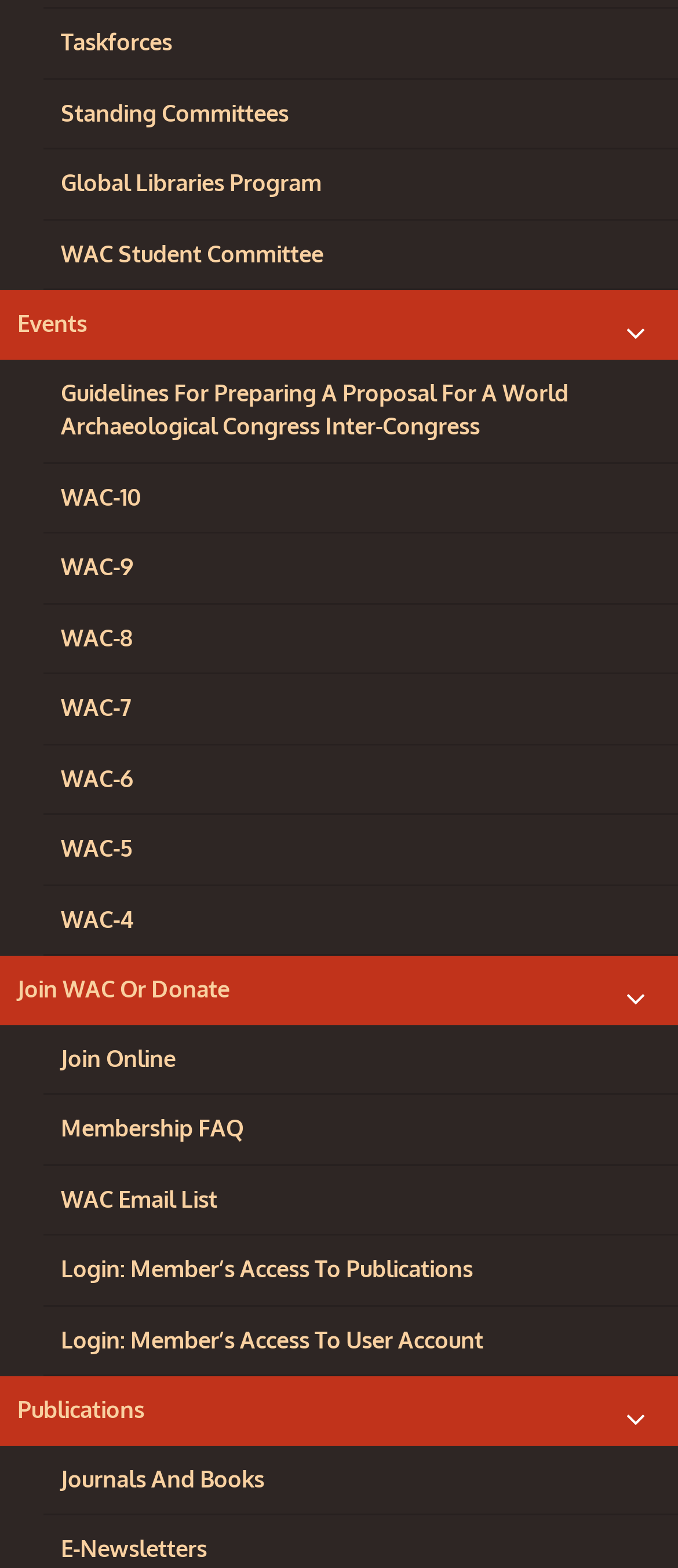Use a single word or phrase to answer the following:
How many buttons are there on the webpage?

3